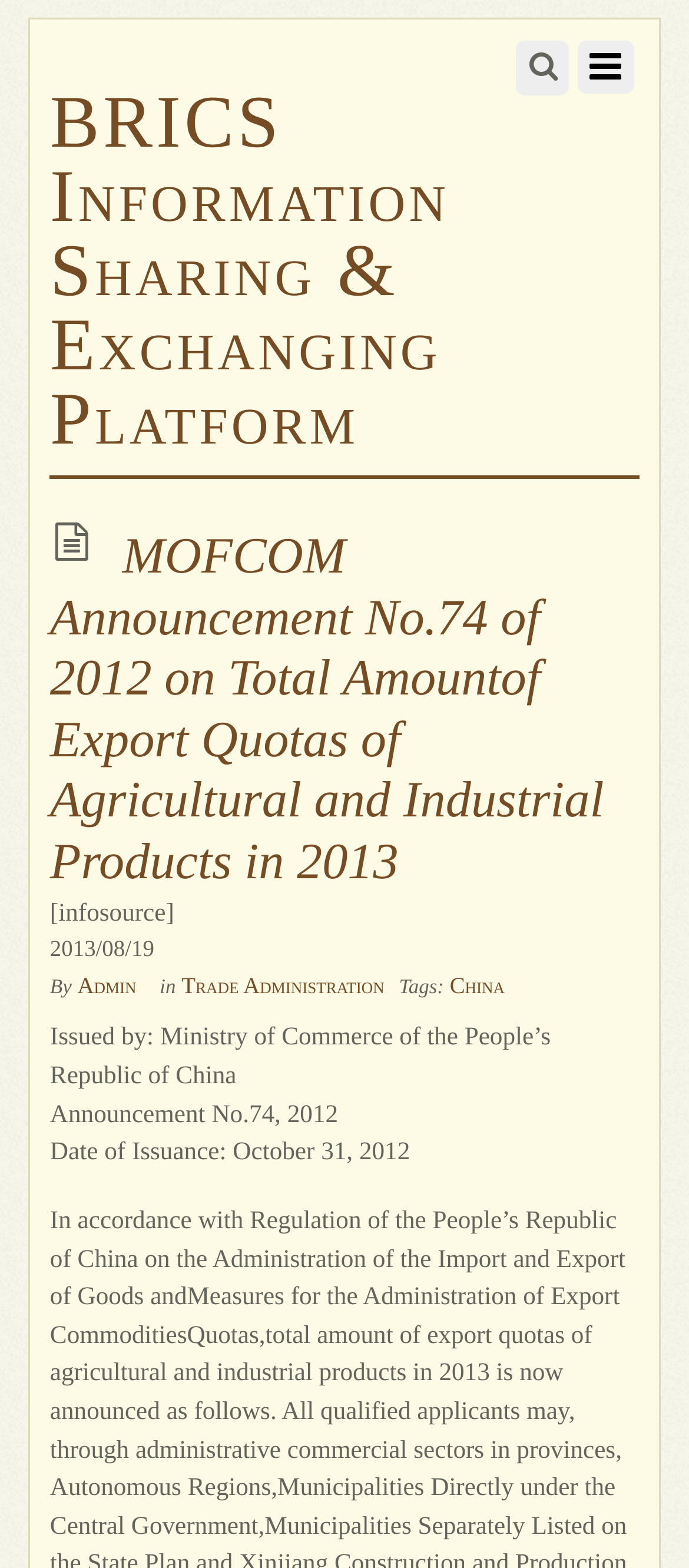Identify the first-level heading on the webpage and generate its text content.

MOFCOM Announcement No.74 of 2012 on Total Amountof Export Quotas of Agricultural and Industrial Products in 2013